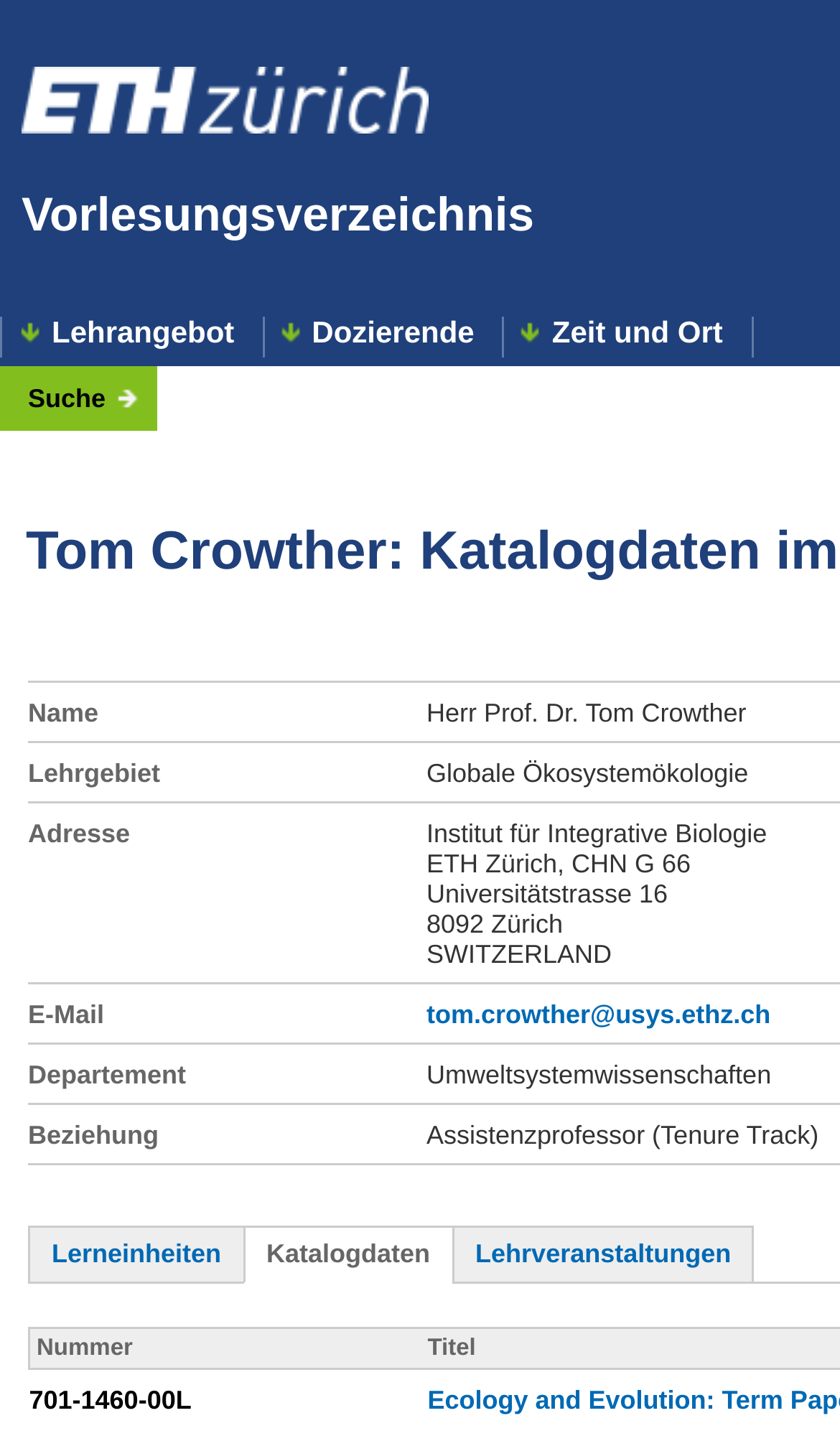Please find the bounding box coordinates for the clickable element needed to perform this instruction: "access learning units".

[0.062, 0.859, 0.263, 0.88]